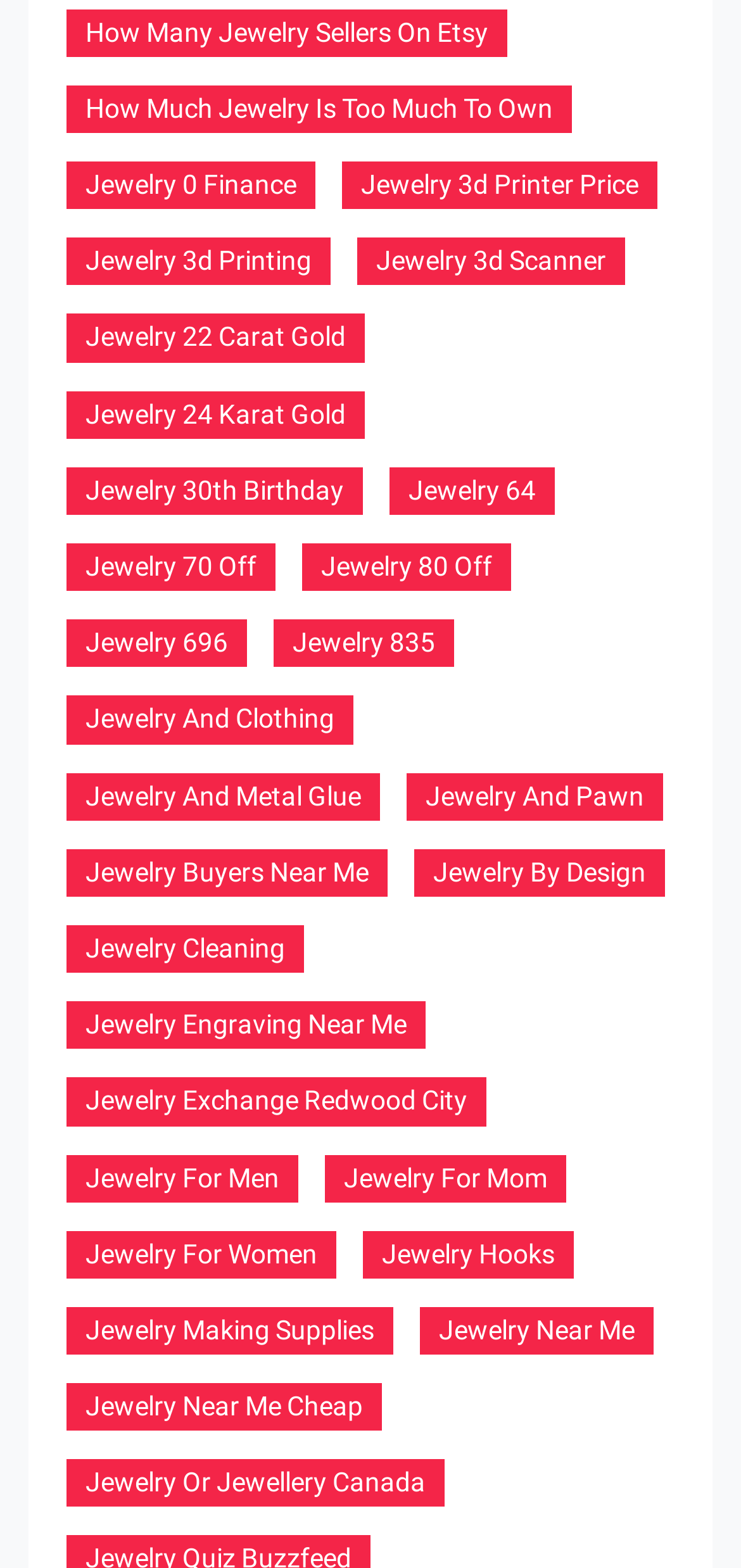Please specify the bounding box coordinates in the format (top-left x, top-left y, bottom-right x, bottom-right y), with all values as floating point numbers between 0 and 1. Identify the bounding box of the UI element described by: jewelry exchange redwood city

[0.09, 0.687, 0.656, 0.718]